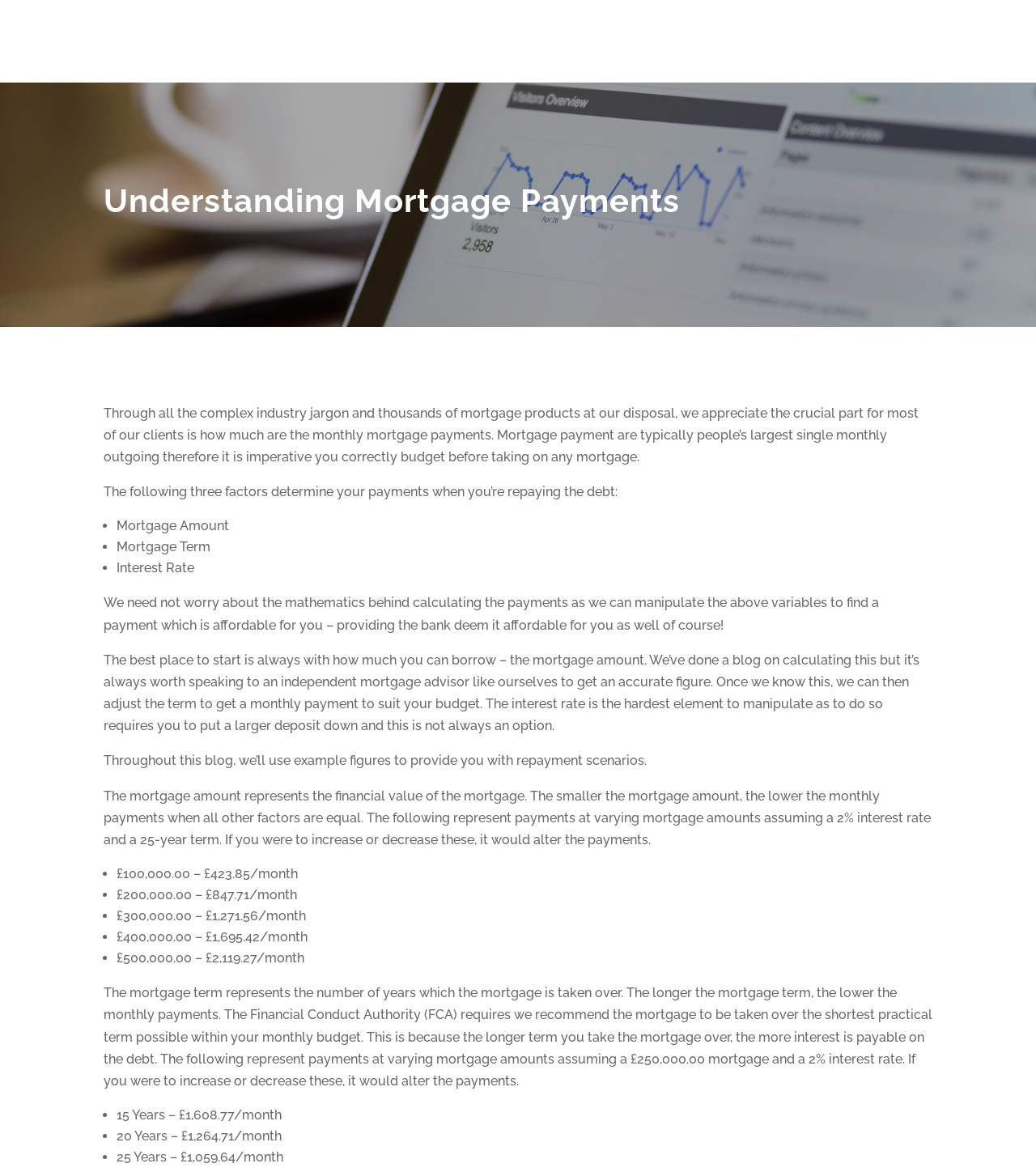Give a concise answer of one word or phrase to the question: 
What happens to monthly payments when the mortgage amount increases?

They increase